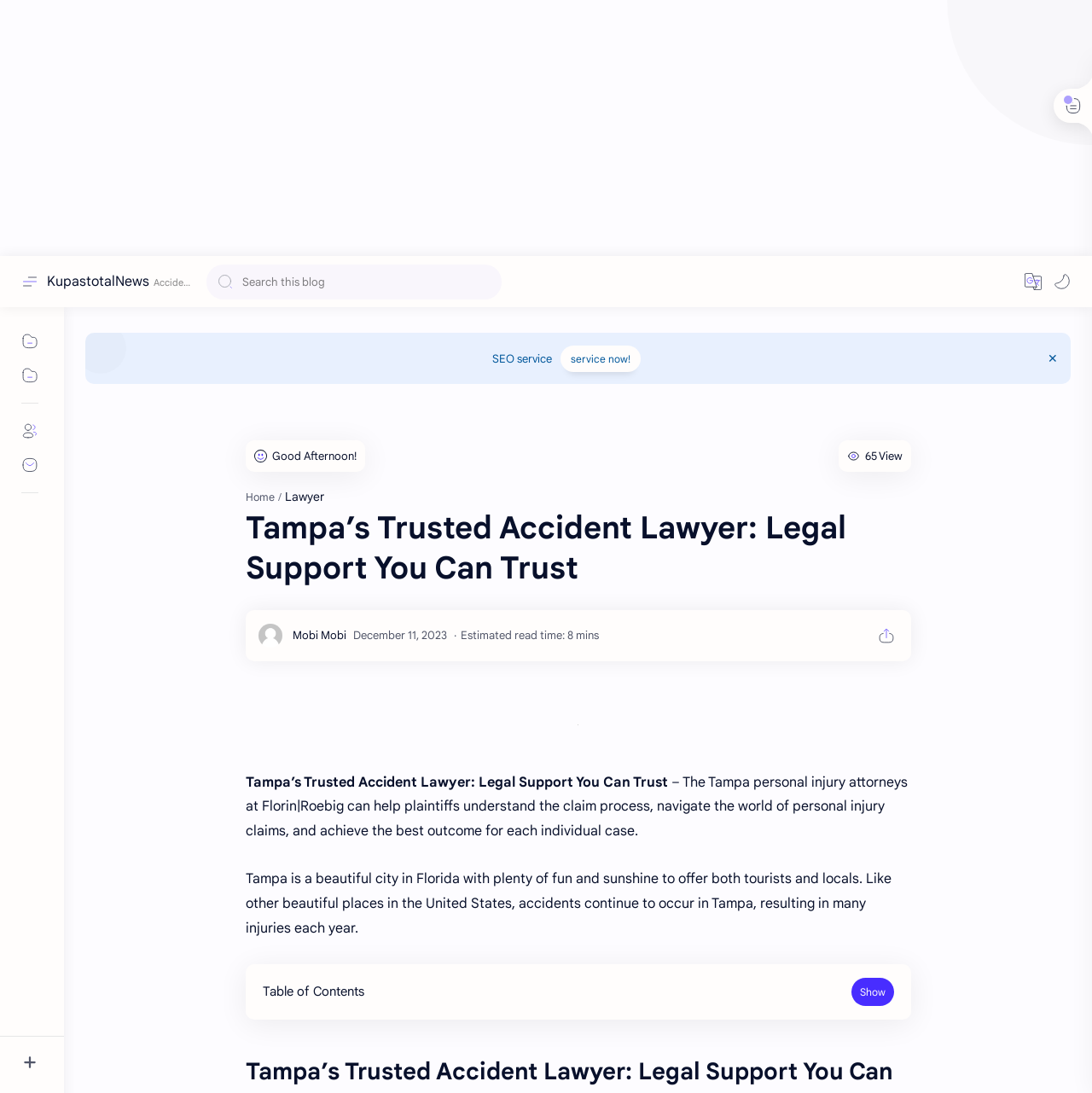Find the bounding box coordinates for the element described here: "About".

[0.012, 0.379, 0.043, 0.41]